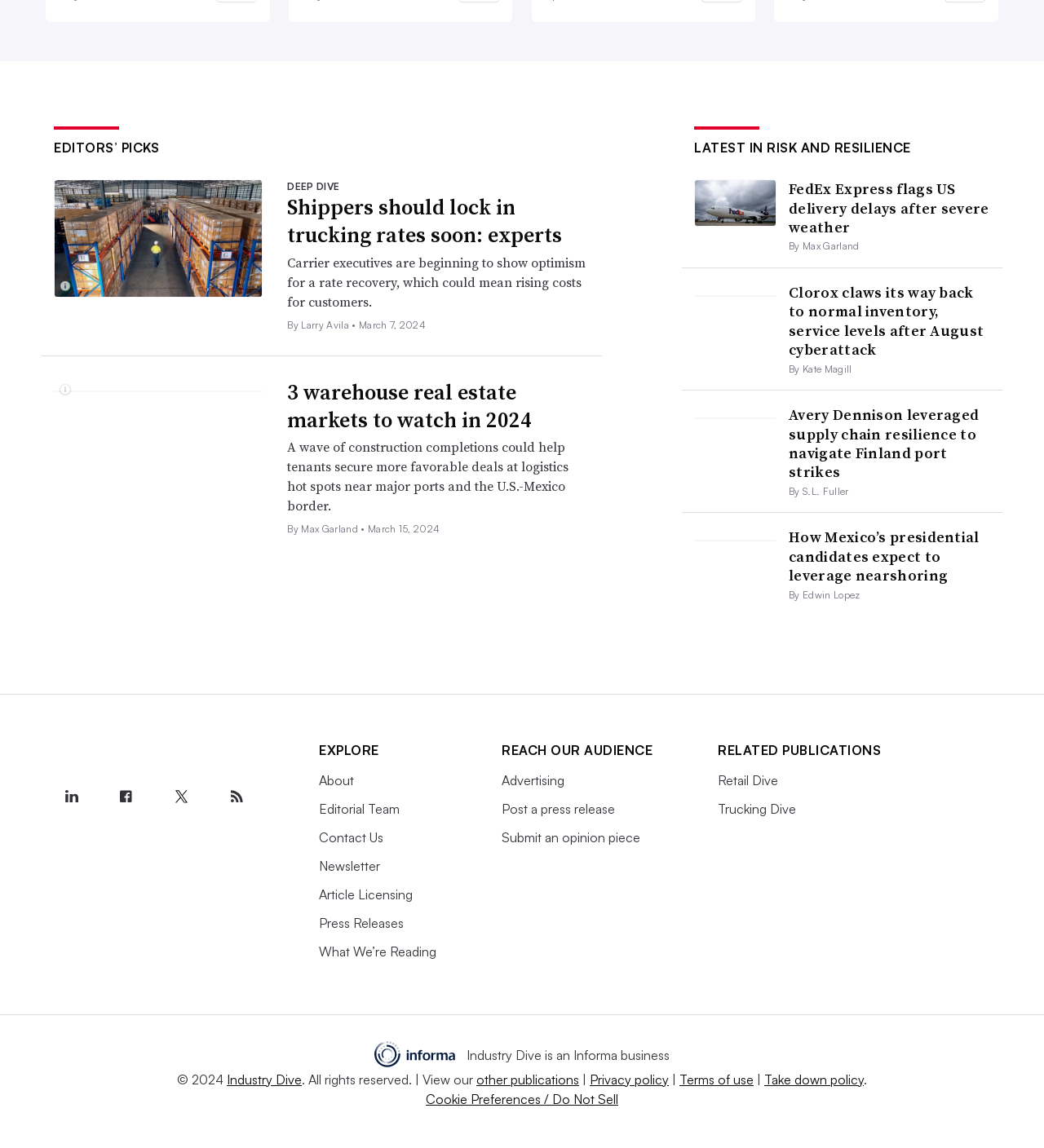Respond with a single word or phrase to the following question:
What is the topic of the article 'Shippers should lock in trucking rates soon: experts'?

Trucking rates